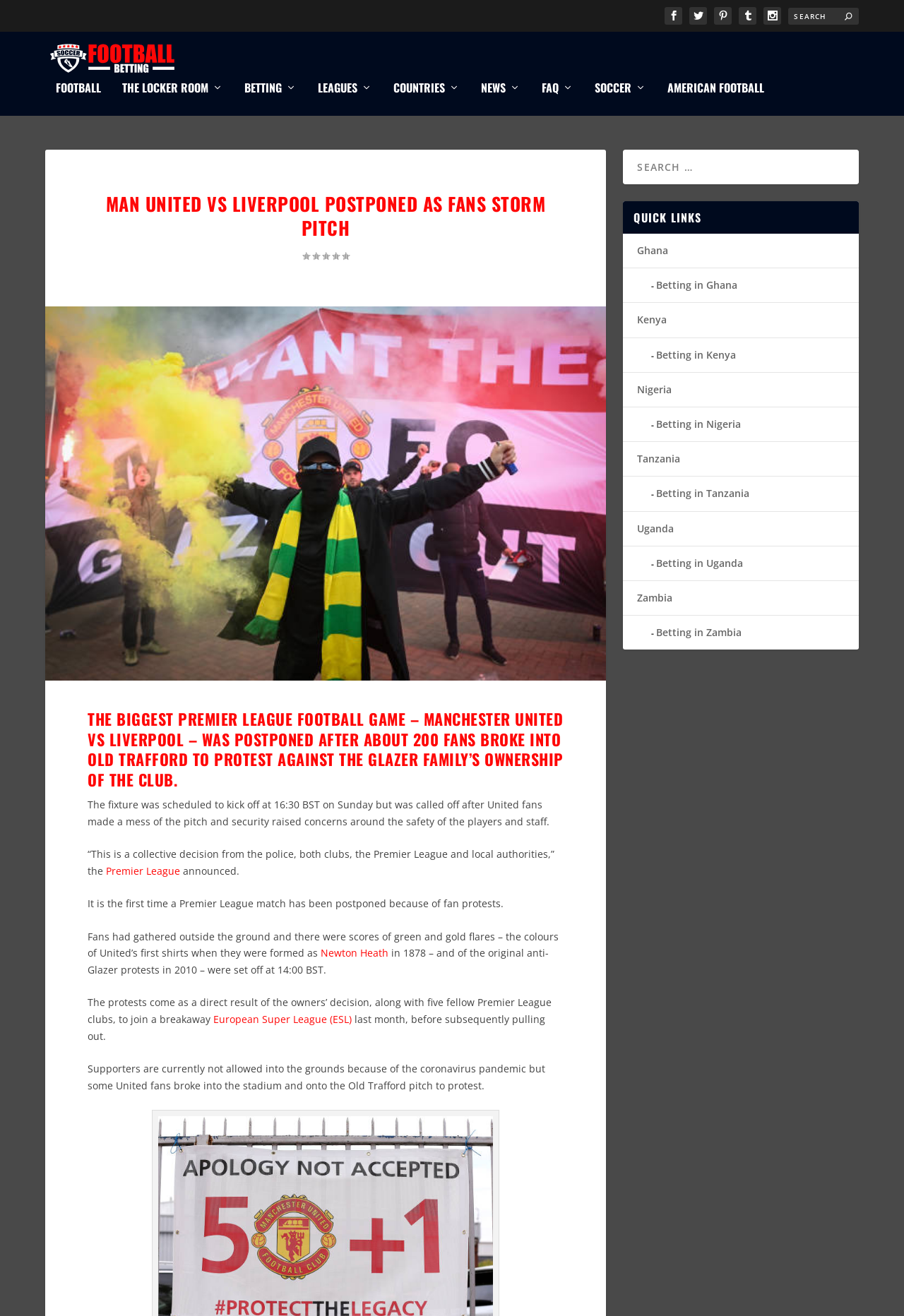Identify the bounding box coordinates of the element that should be clicked to fulfill this task: "Learn about betting in Ghana". The coordinates should be provided as four float numbers between 0 and 1, i.e., [left, top, right, bottom].

[0.726, 0.207, 0.816, 0.217]